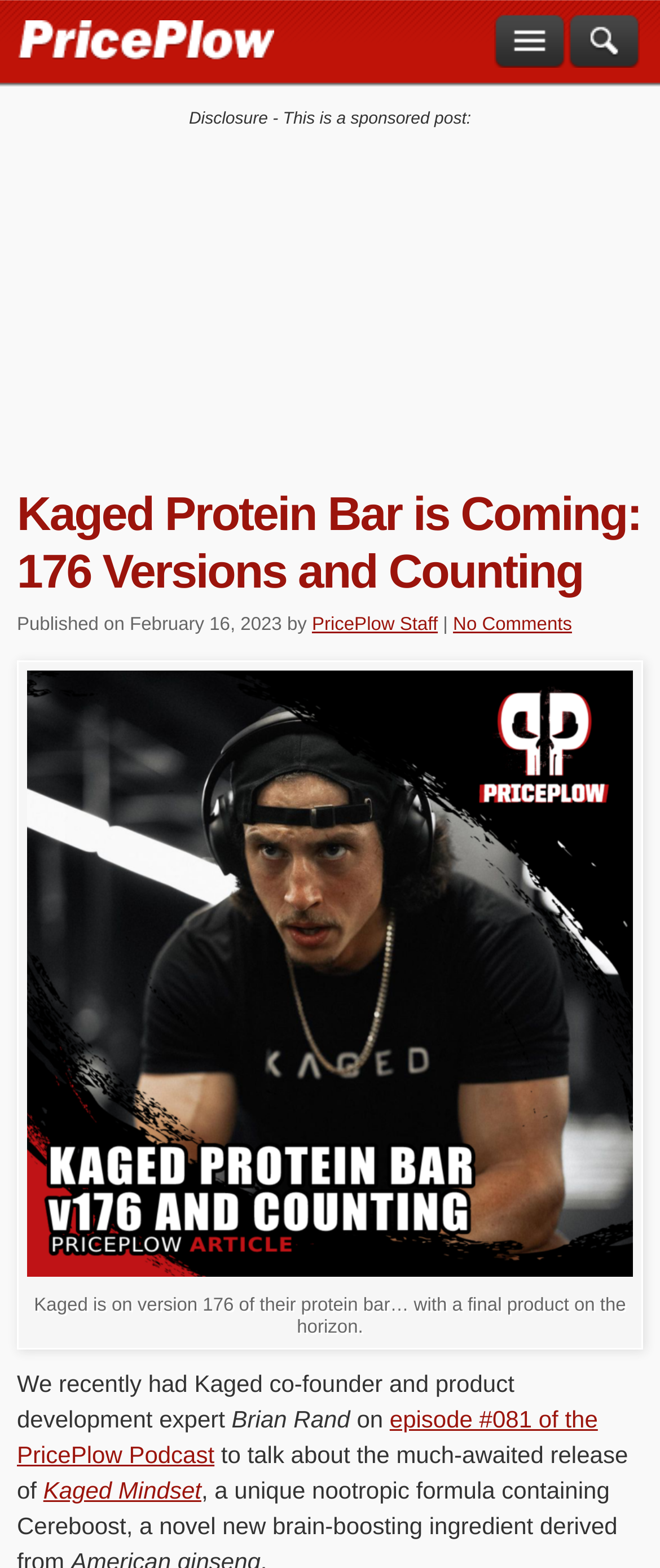Create a full and detailed caption for the entire webpage.

The webpage is about the upcoming release of the Kaged Protein Bar, with a title that reads "Kaged Protein Bar is Coming: 176 Versions and Counting". At the top left, there is a link to "The PricePlow Blog Home" and a search bar at the top right. A navigation menu is located to the left of the search bar.

Below the title, there is a disclosure statement that reads "Disclosure - This is a sponsored post:". The main content of the webpage is divided into sections, with the first section featuring a heading that repeats the title of the webpage. Below the heading, there is a publication date and author information, including a link to the author's profile.

The main article begins with a mention of Kaged being on version 176 of their protein bar, with a final product on the horizon. This is accompanied by an image of the Kaged Protein Bar, which is described by a caption. The article continues with a quote from Brian Rand, co-founder and product development expert of Kaged, who discussed the upcoming release of the protein bar on an episode of the PricePlow Podcast.

Throughout the webpage, there are several links to related topics, including the PricePlow Podcast and Kaged Mindset. At the bottom of the webpage, there is a link to "No Comments", indicating that there are no comments on the article.